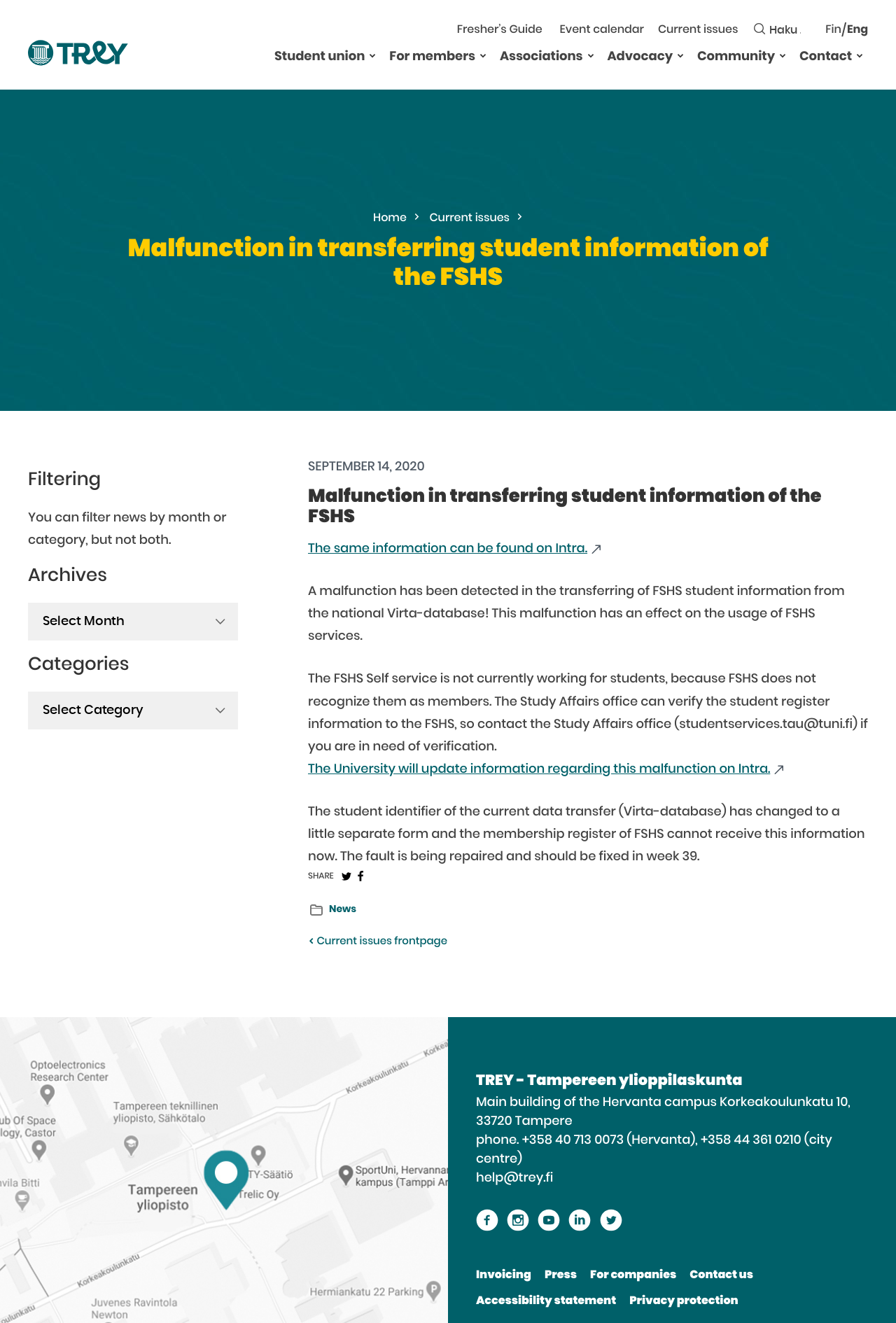Please specify the coordinates of the bounding box for the element that should be clicked to carry out this instruction: "Click the link to proceed to TREY homepage". The coordinates must be four float numbers between 0 and 1, formatted as [left, top, right, bottom].

[0.031, 0.03, 0.143, 0.056]